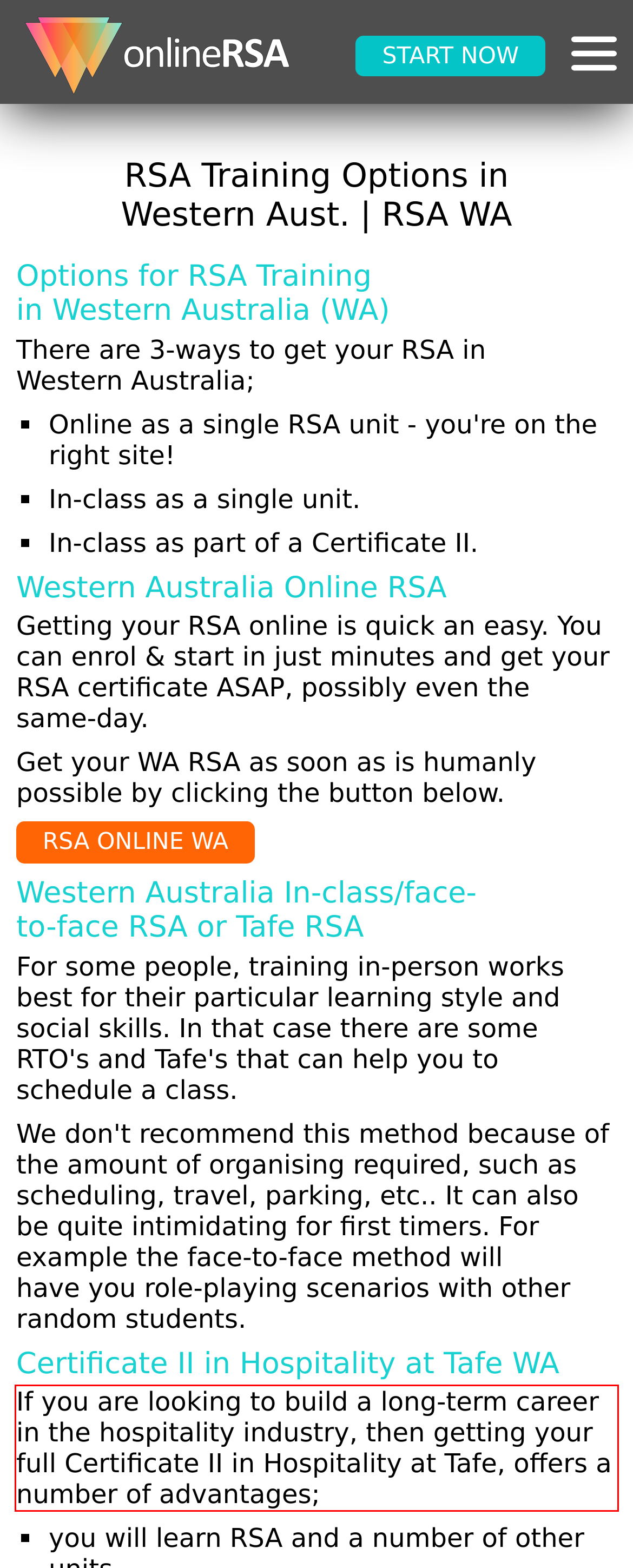Please examine the screenshot of the webpage and read the text present within the red rectangle bounding box.

If you are looking to build a long-term career in the hospitality industry, then getting your full Certificate II in Hospitality at Tafe, offers a number of advantages;